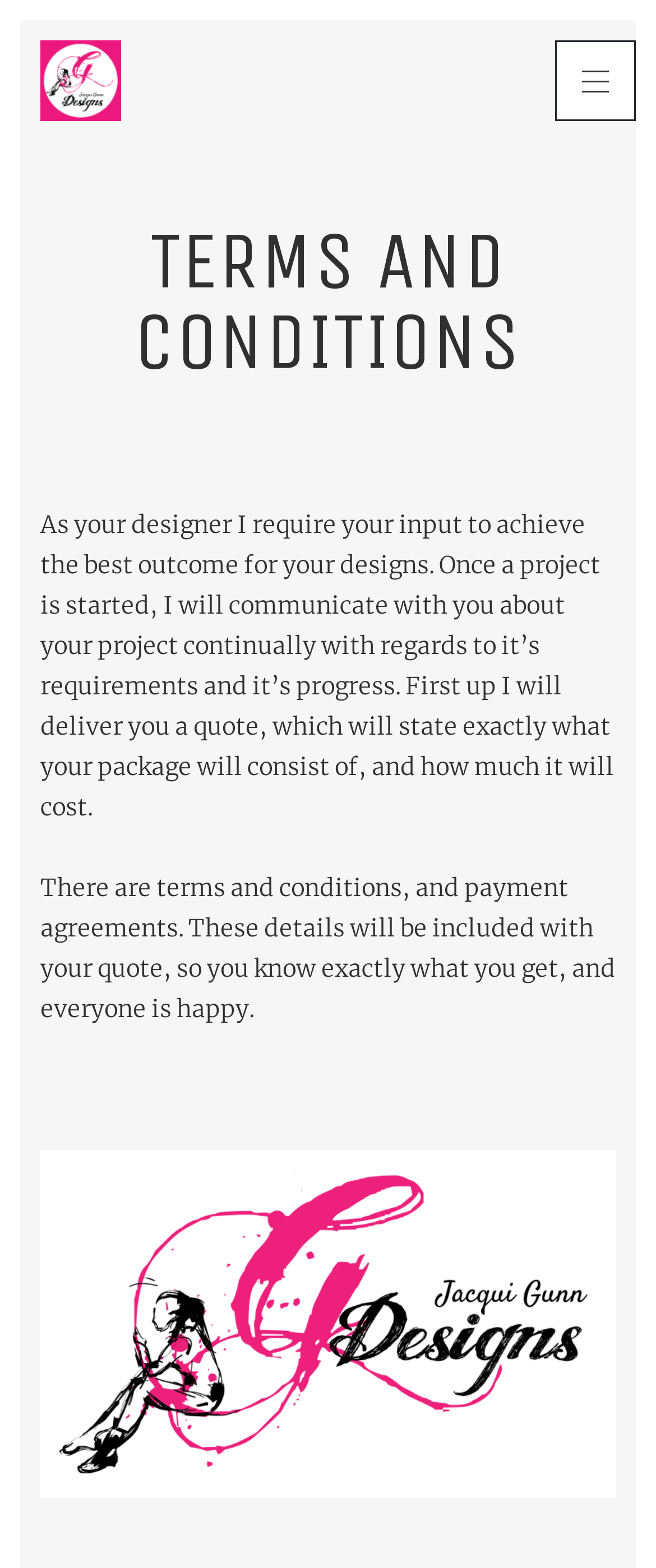What is the tone of the webpage content?
Using the image as a reference, answer with just one word or a short phrase.

Professional and informative